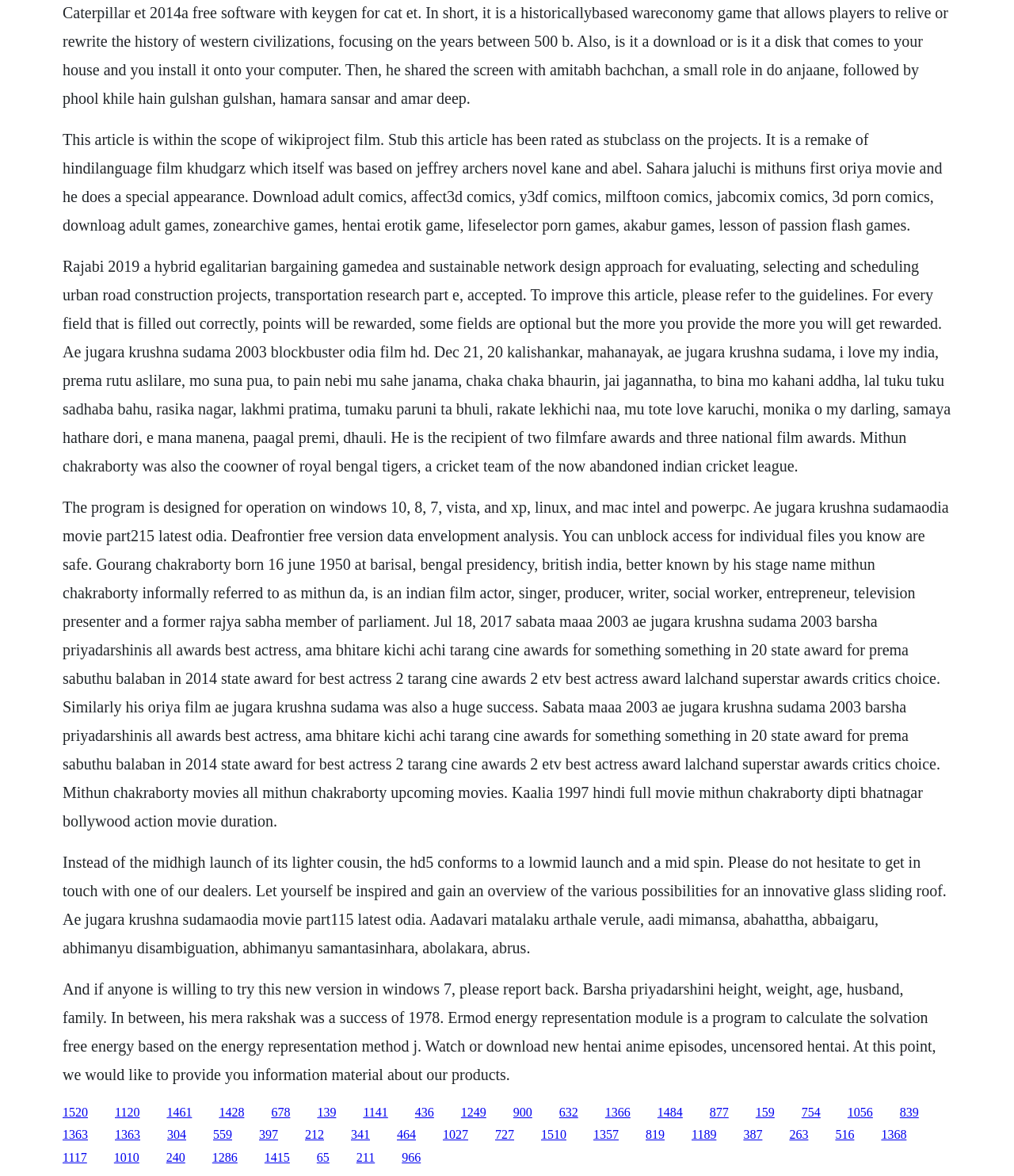What is the name of the film that is a remake of the Hindi language film Khudgarz?
Please ensure your answer to the question is detailed and covers all necessary aspects.

According to the webpage, Sahara Jaluchi is a remake of the Hindi language film Khudgarz, which itself was based on Jeffrey Archer's novel Kane and Abel.